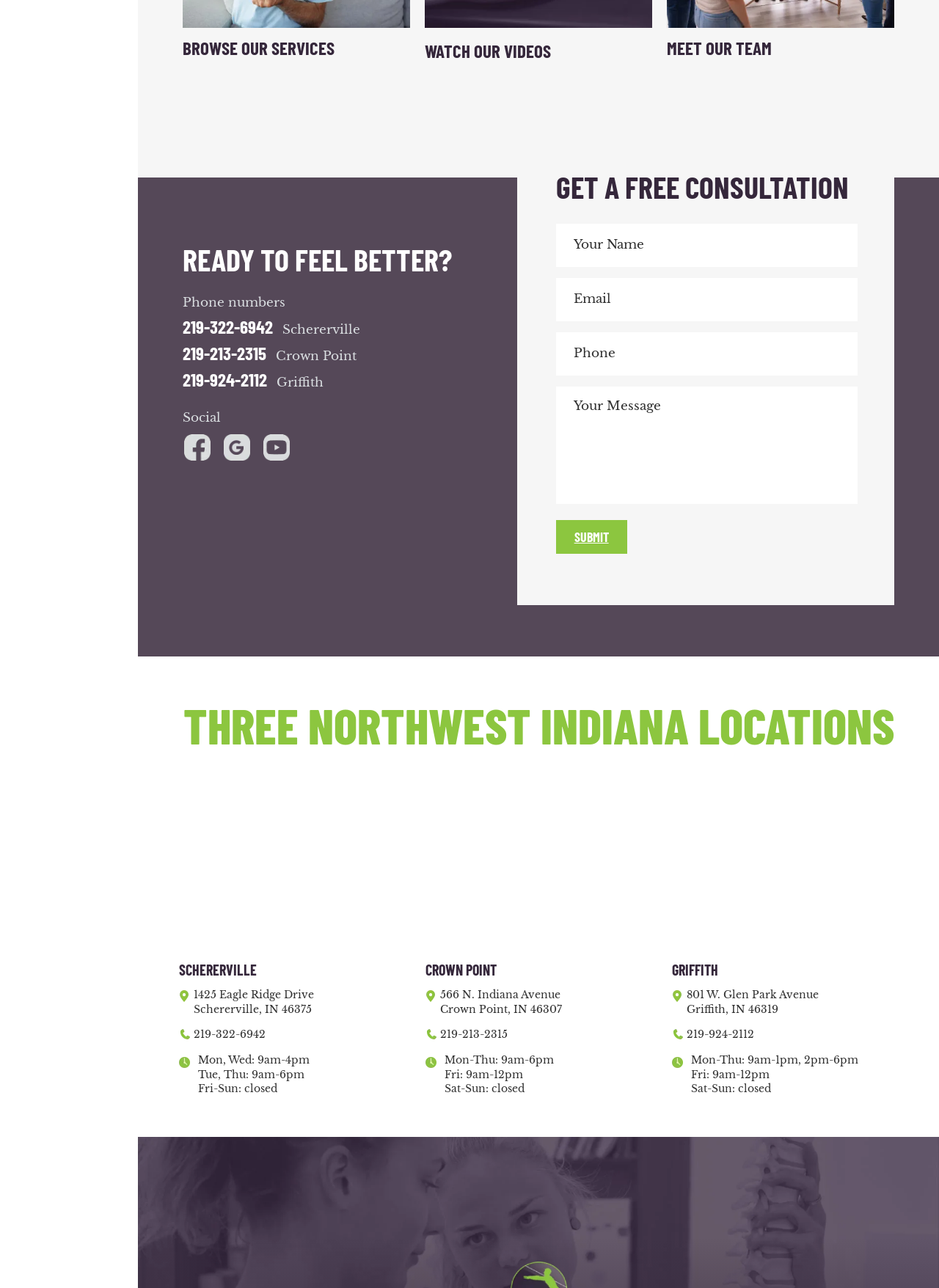Ascertain the bounding box coordinates for the UI element detailed here: "name="input_3" placeholder="Email"". The coordinates should be provided as [left, top, right, bottom] with each value being a float between 0 and 1.

[0.592, 0.216, 0.913, 0.25]